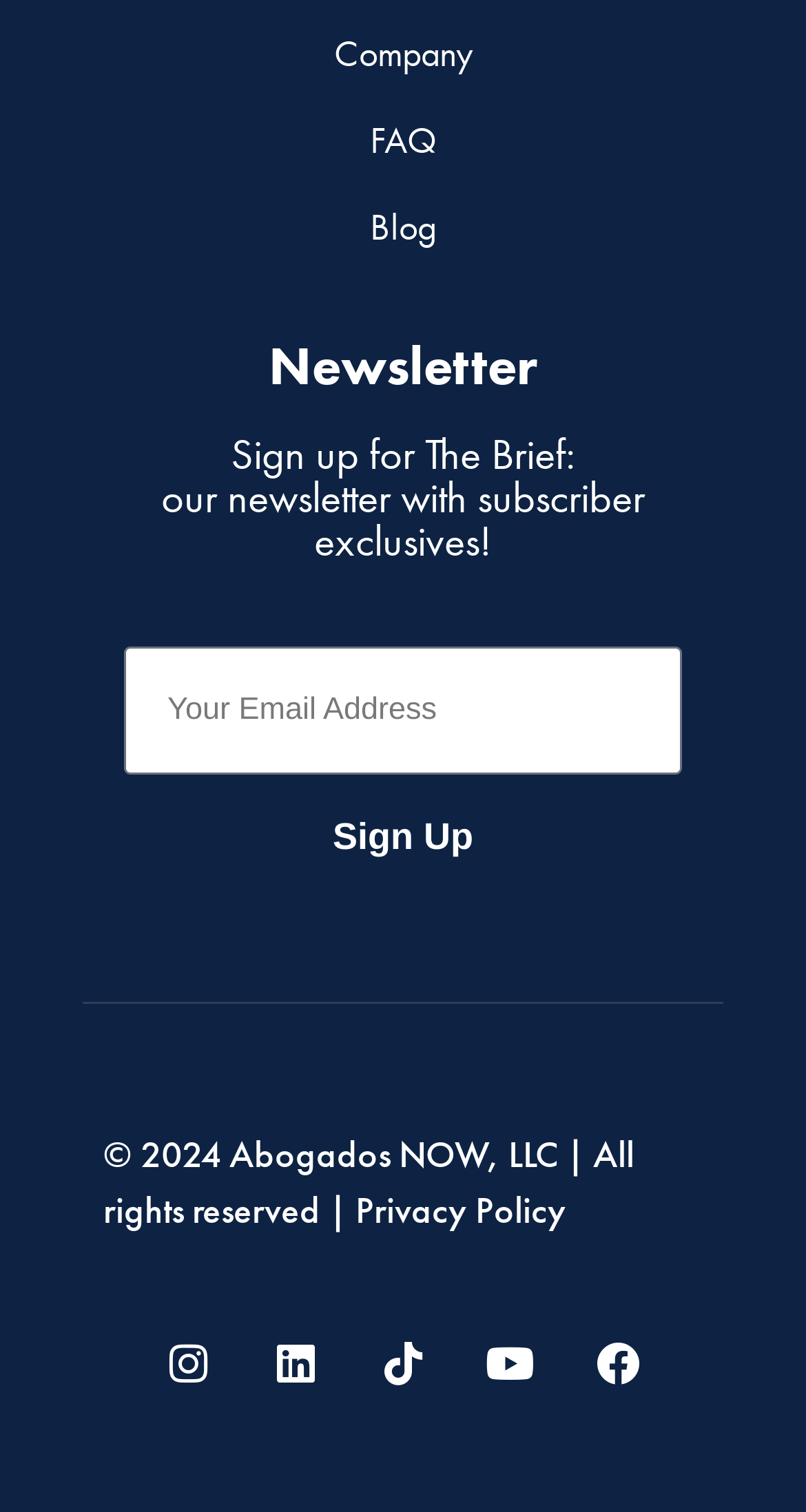Provide the bounding box coordinates, formatted as (top-left x, top-left y, bottom-right x, bottom-right y), with all values being floating point numbers between 0 and 1. Identify the bounding box of the UI element that matches the description: Blog

[0.154, 0.132, 0.846, 0.169]